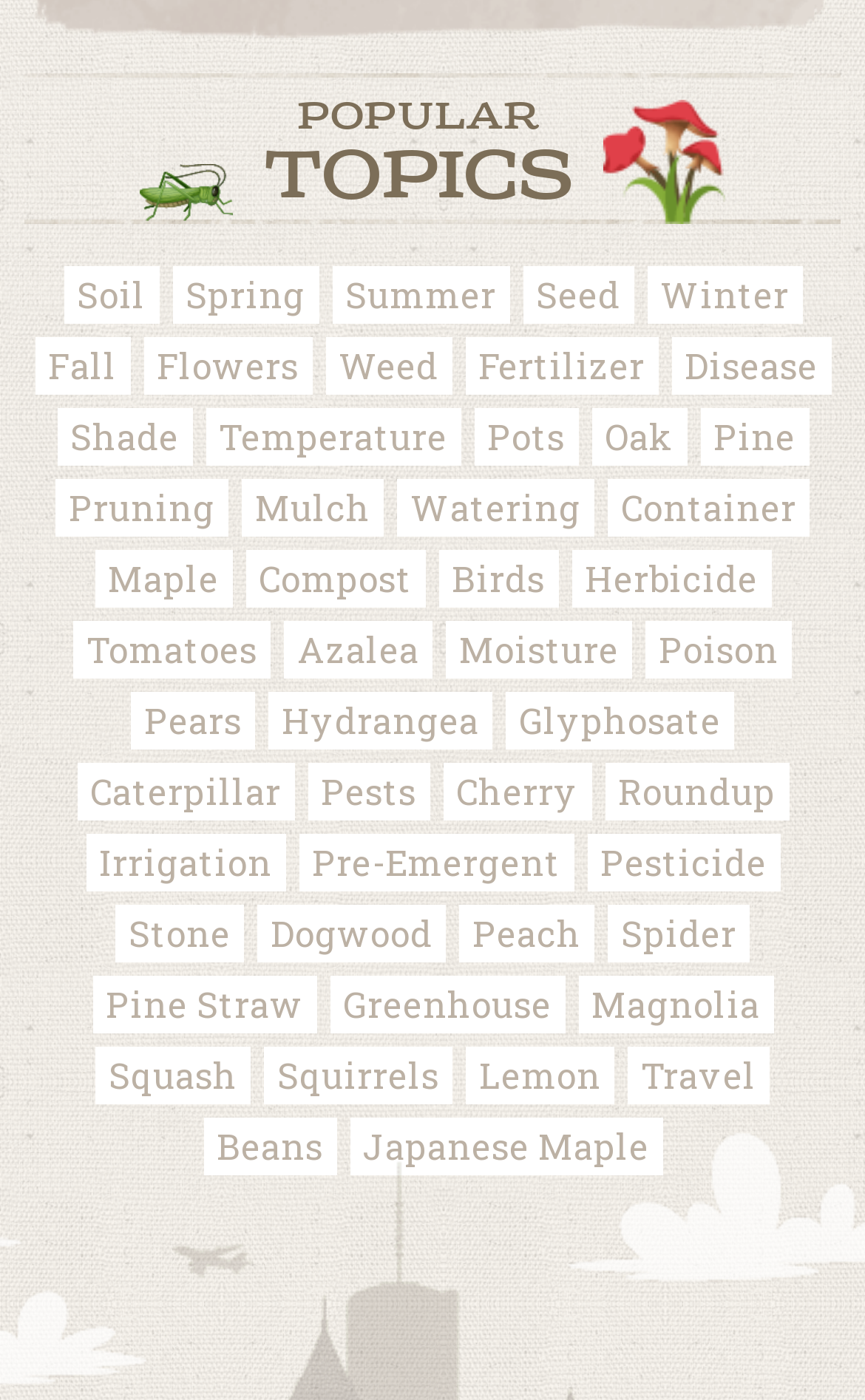Are there any links related to trees?
Look at the image and respond with a one-word or short-phrase answer.

Yes